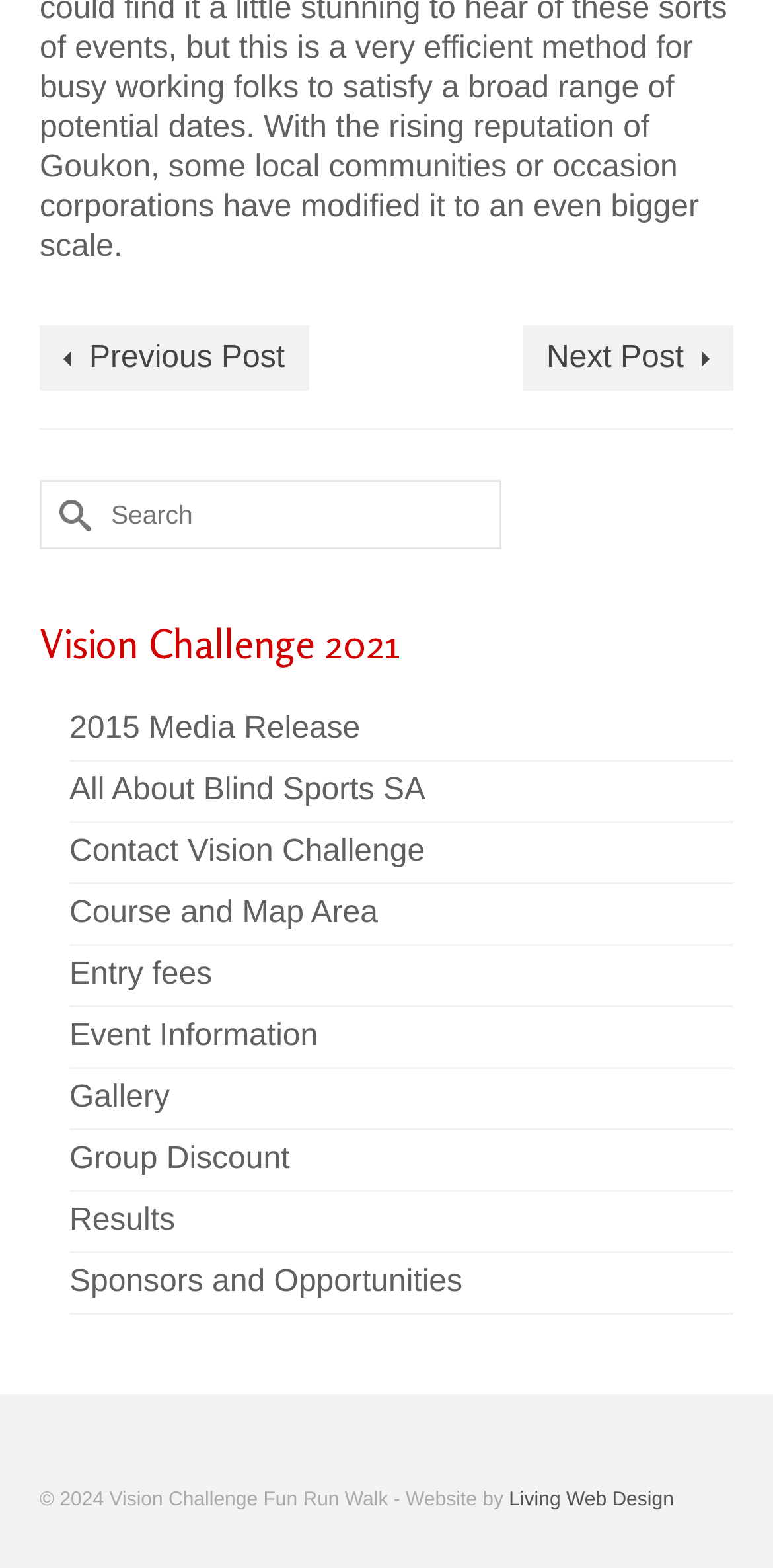Using the provided description: "All About Blind Sports SA", find the bounding box coordinates of the corresponding UI element. The output should be four float numbers between 0 and 1, in the format [left, top, right, bottom].

[0.09, 0.493, 0.55, 0.515]